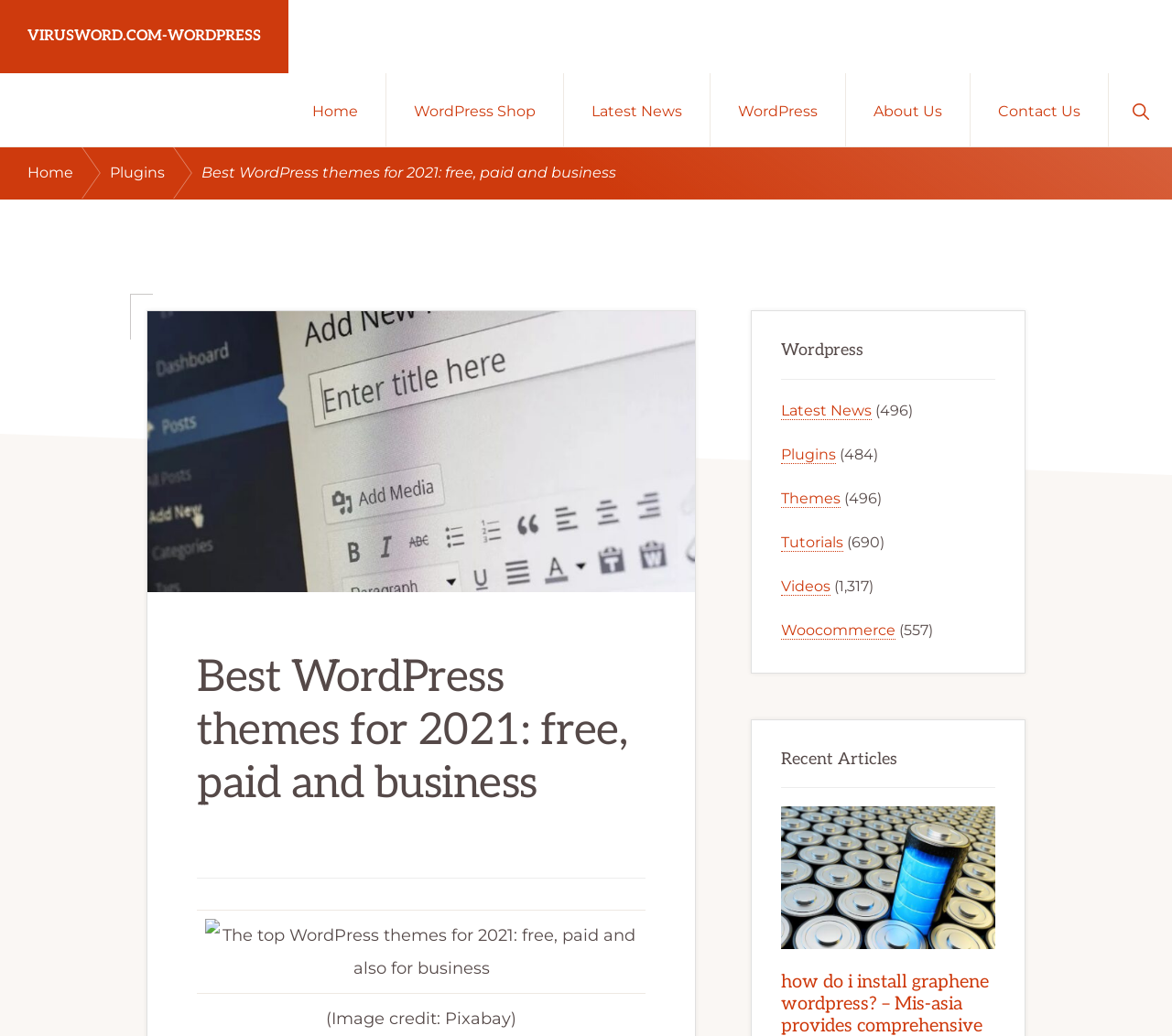What is the address of Promaps, Inc.?
Using the image as a reference, give an elaborate response to the question.

I found the address of Promaps, Inc. in the footer section of the page, where it is listed as 'Barnes Place, Colombo 7, Western 00700'.